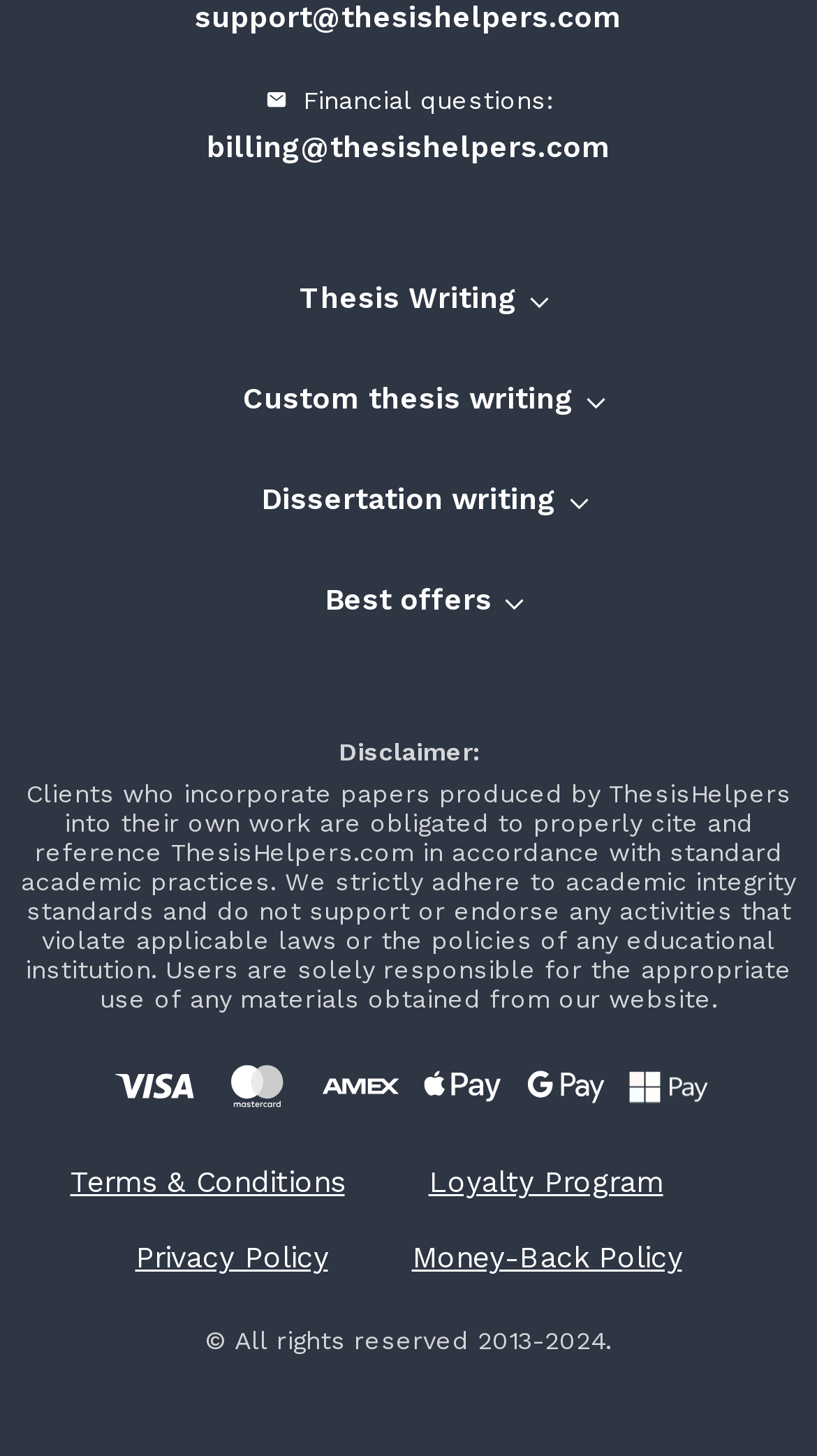Identify the bounding box coordinates for the element you need to click to achieve the following task: "Click on 'support@thesishelpers.com'". The coordinates must be four float values ranging from 0 to 1, formatted as [left, top, right, bottom].

[0.238, 0.0, 0.762, 0.023]